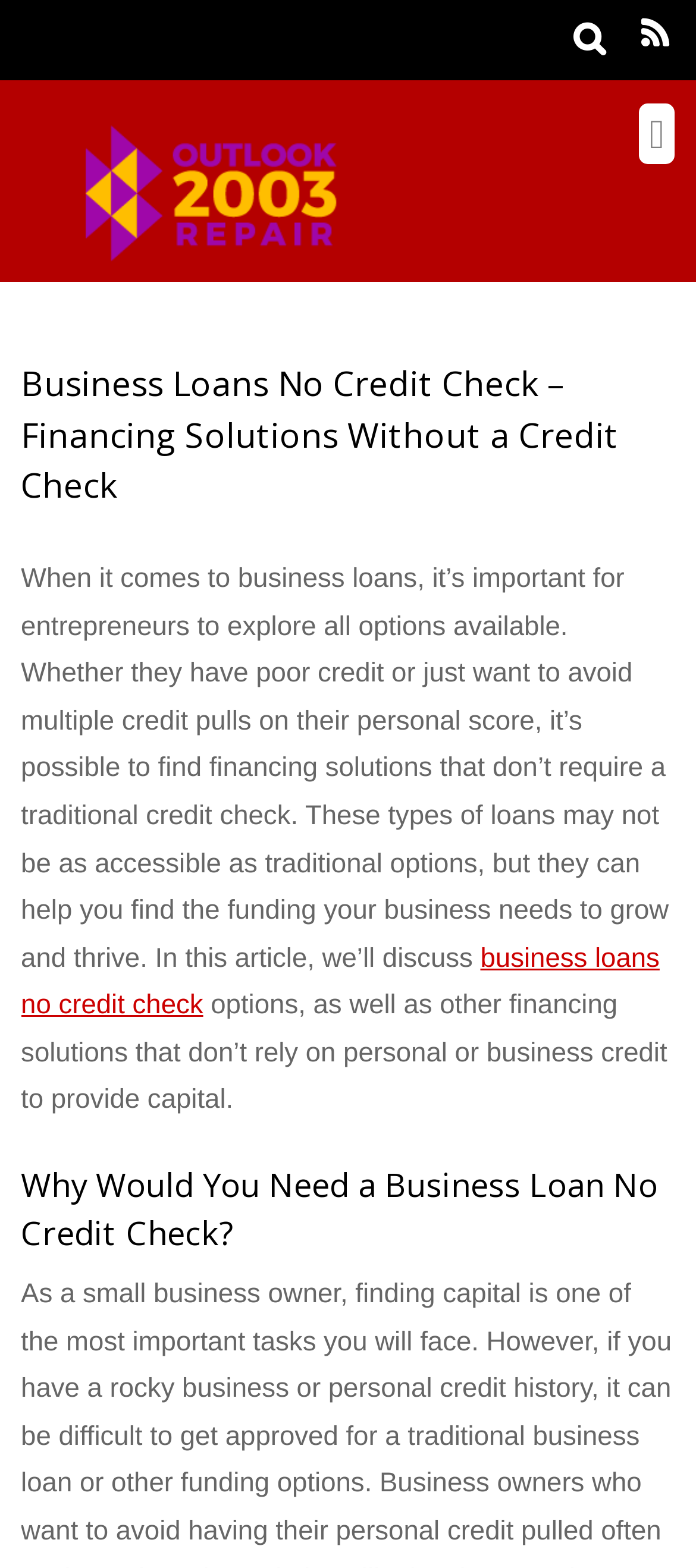What type of financing solutions are discussed on this webpage?
Based on the visual information, provide a detailed and comprehensive answer.

The webpage's content, particularly the text 'financing solutions that don’t rely on personal or business credit to provide capital', suggests that the webpage discusses financing solutions that do not require a traditional credit check.